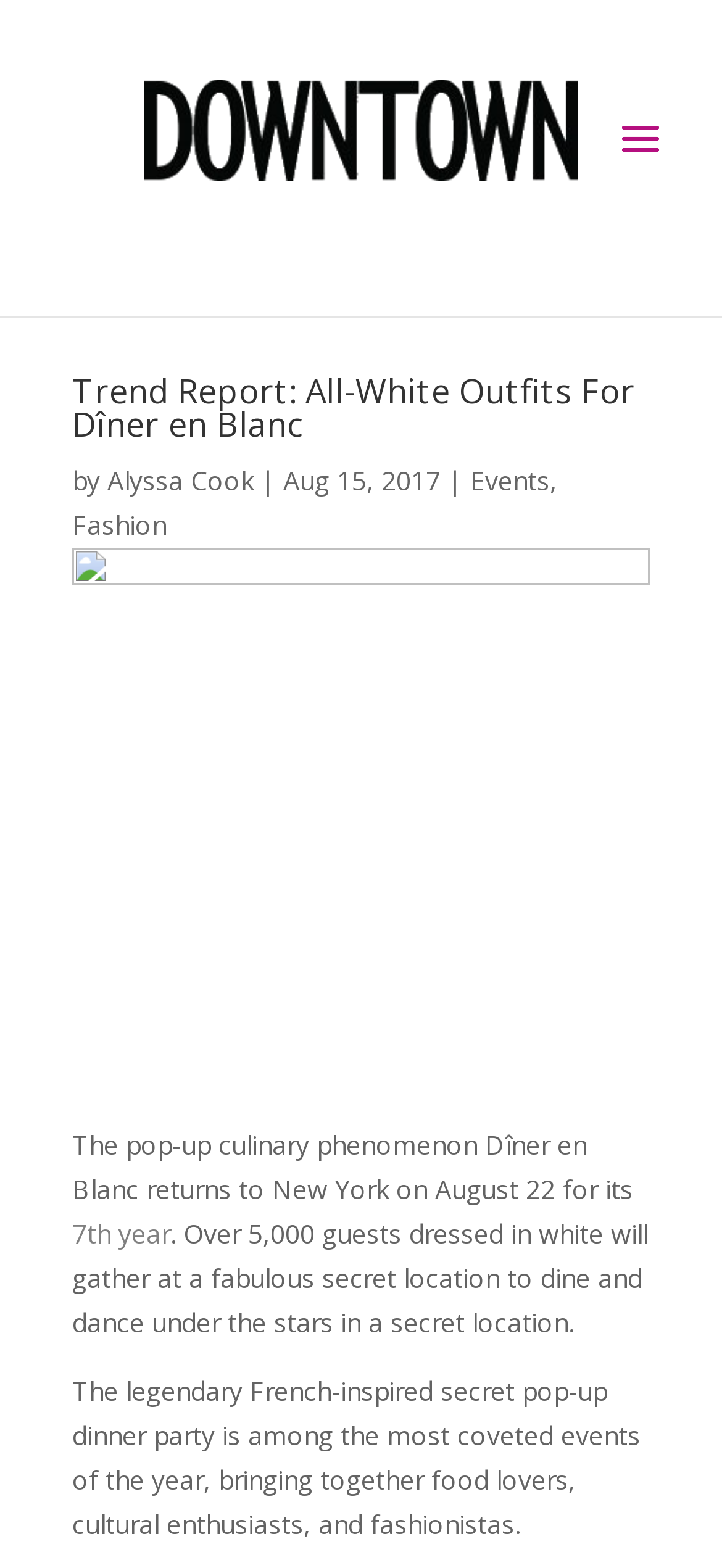Use a single word or phrase to answer the question:
When was the article published?

Aug 15, 2017